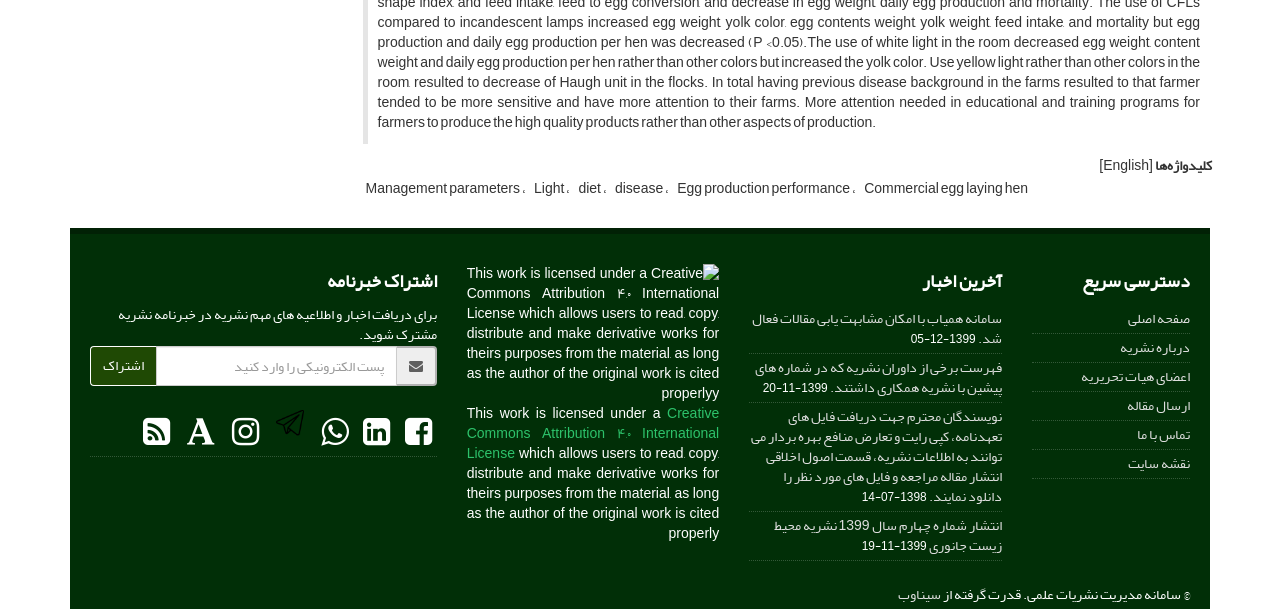What are the social media platforms available?
Please answer the question with a detailed response using the information from the screenshot.

I found several links with icons of social media platforms, including Facebook, Linkedin, Whatsapp, Telegram, Instagram, and Rss. Therefore, these are the social media platforms available.